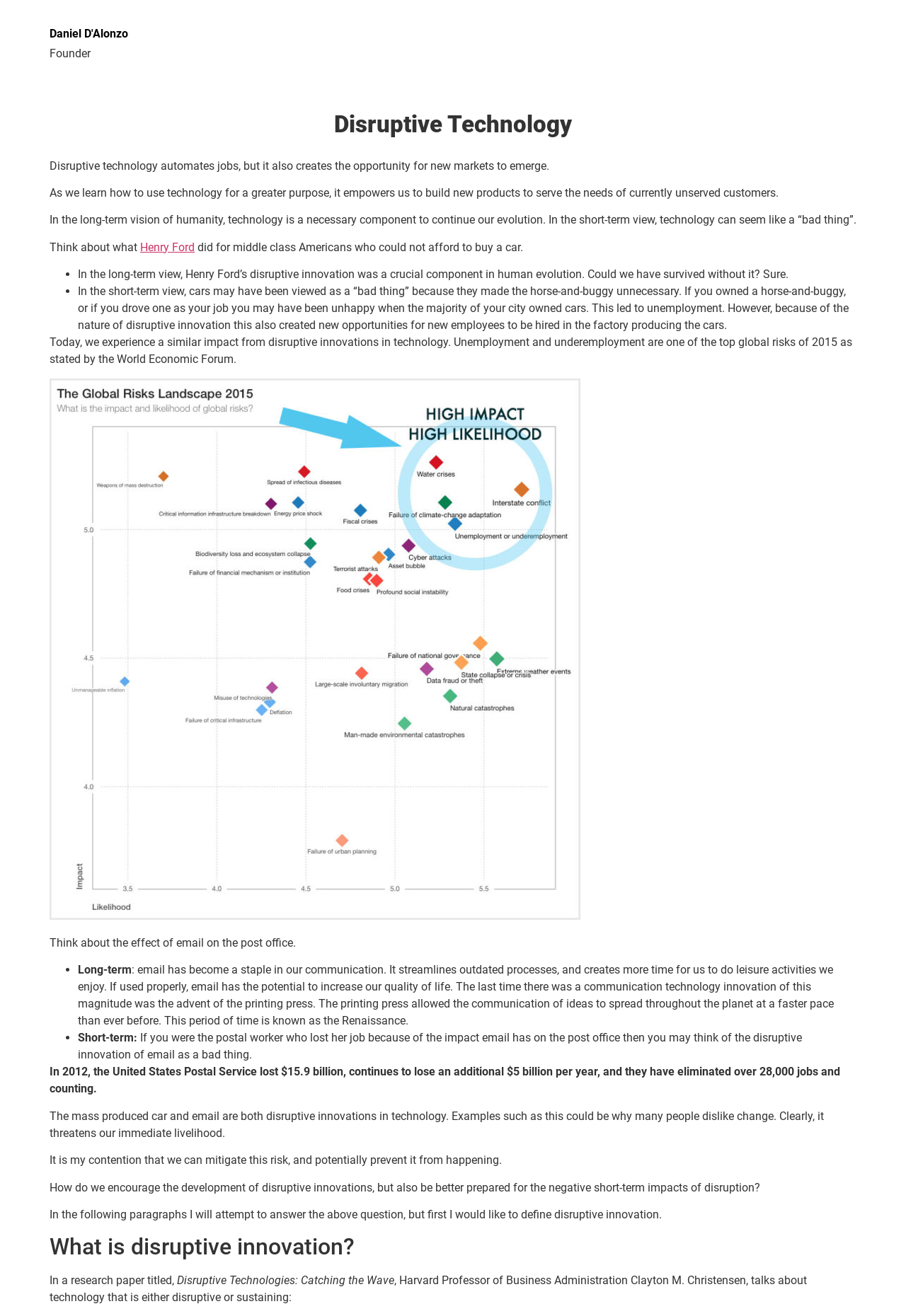What is the purpose of the webpage?
Please provide a single word or phrase as your answer based on the image.

To discuss disruptive innovation